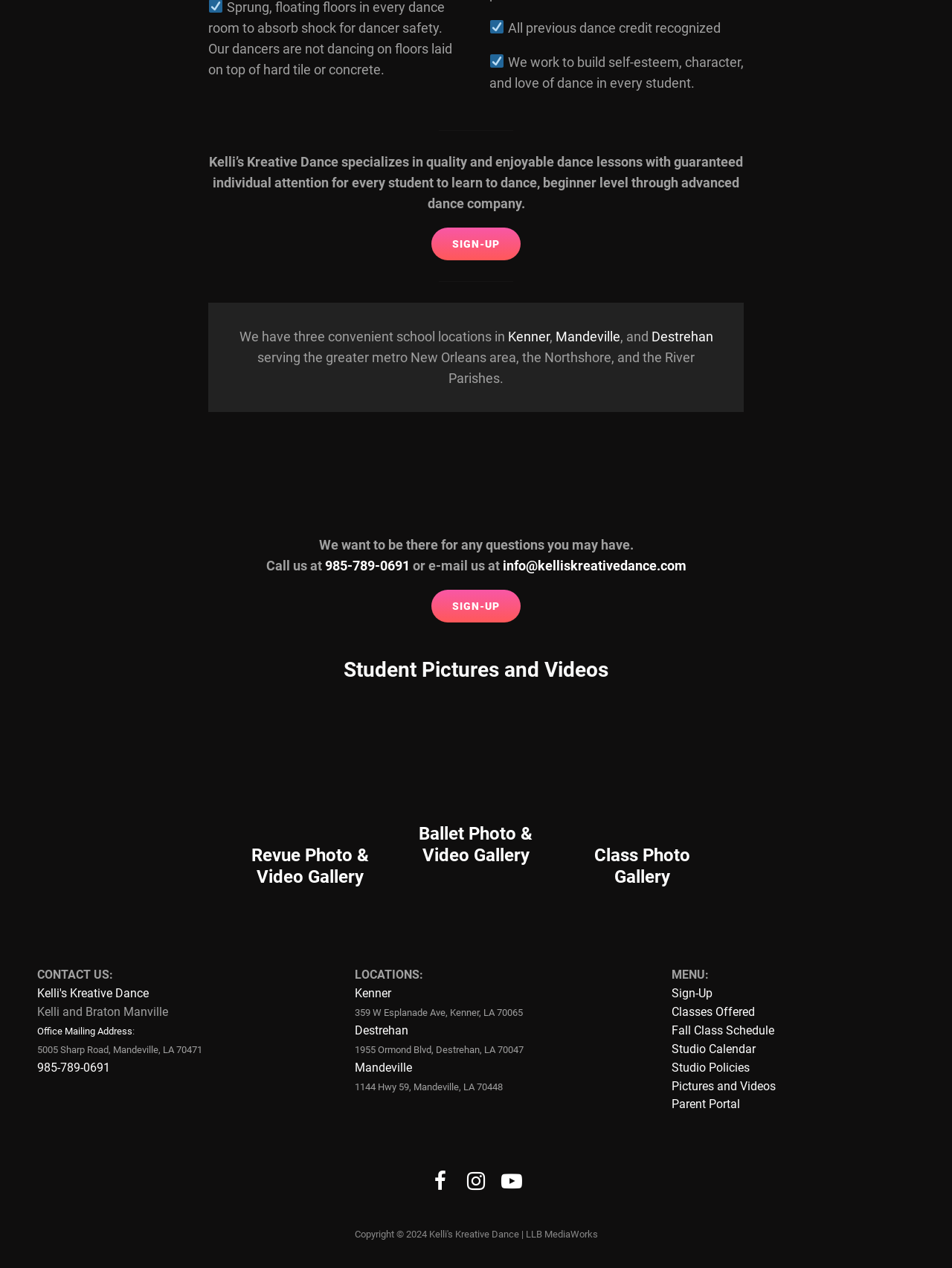Provide a brief response to the question below using a single word or phrase: 
What is the phone number of the dance school?

985-789-0691